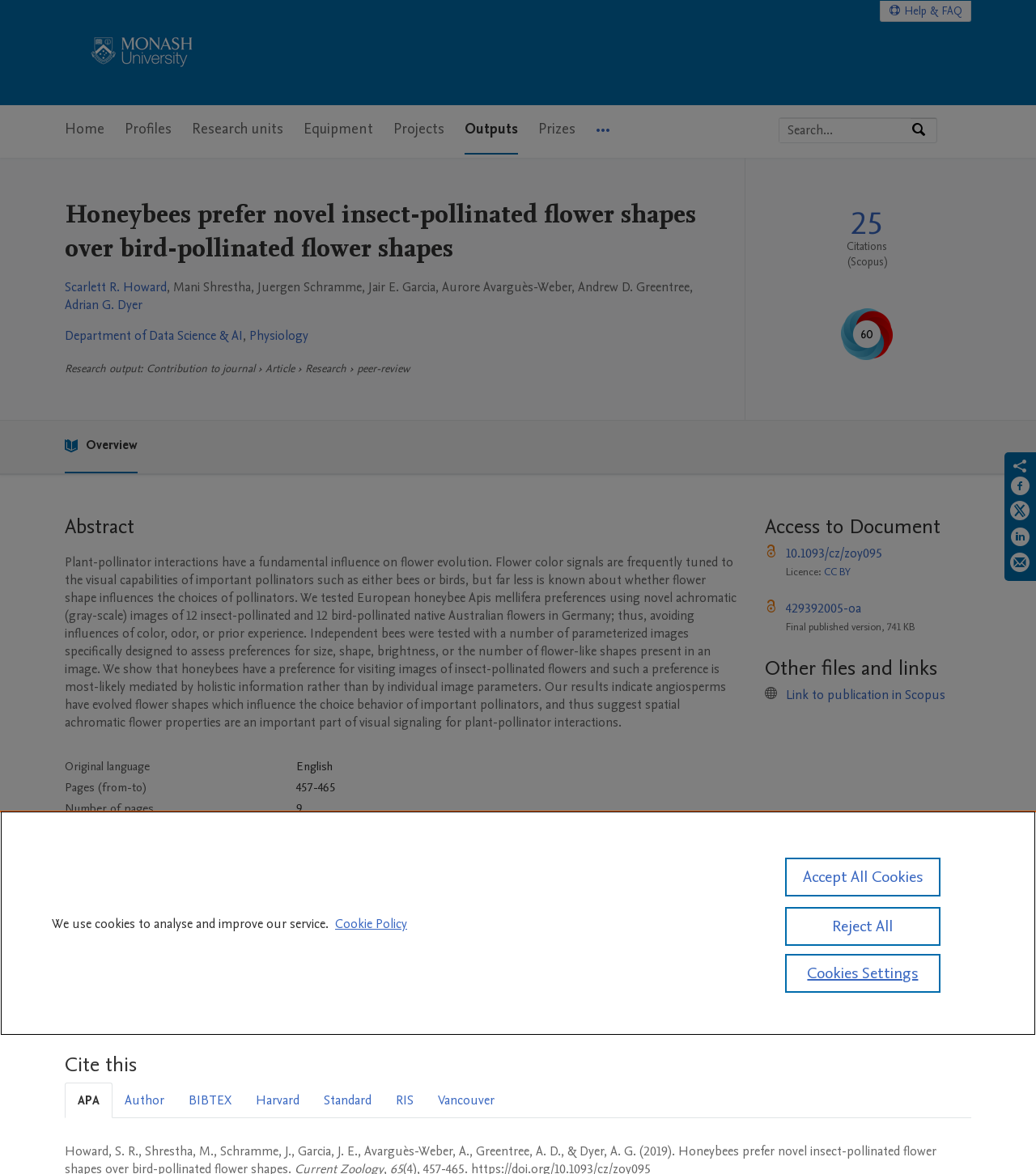Please find the main title text of this webpage.

Honeybees prefer novel insect-pollinated flower shapes over bird-pollinated flower shapes